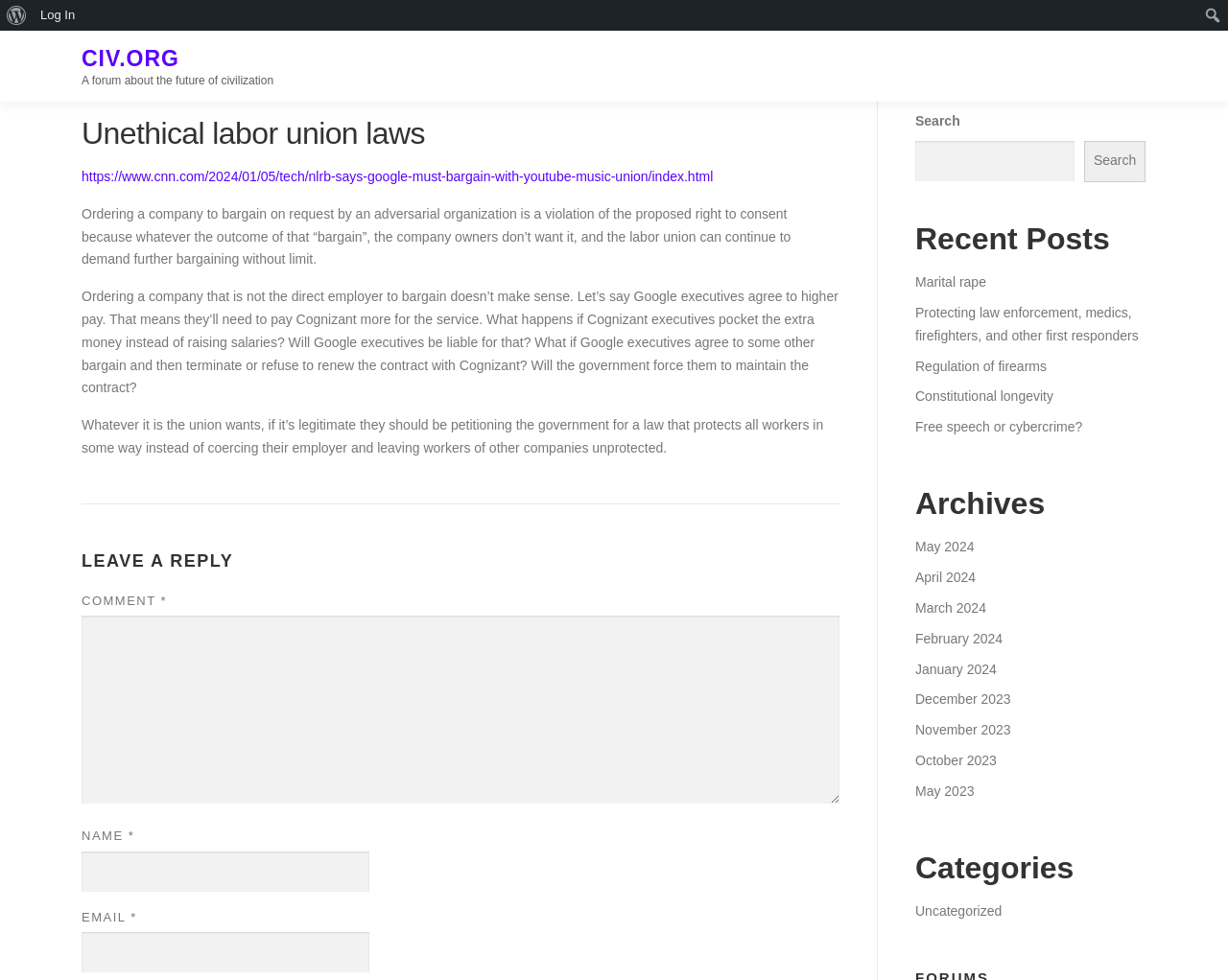Use the details in the image to answer the question thoroughly: 
What is the topic of the article?

The topic of the article is 'Unethical labor union laws', which is indicated by the heading 'Unethical labor union laws' at the top of the article section.